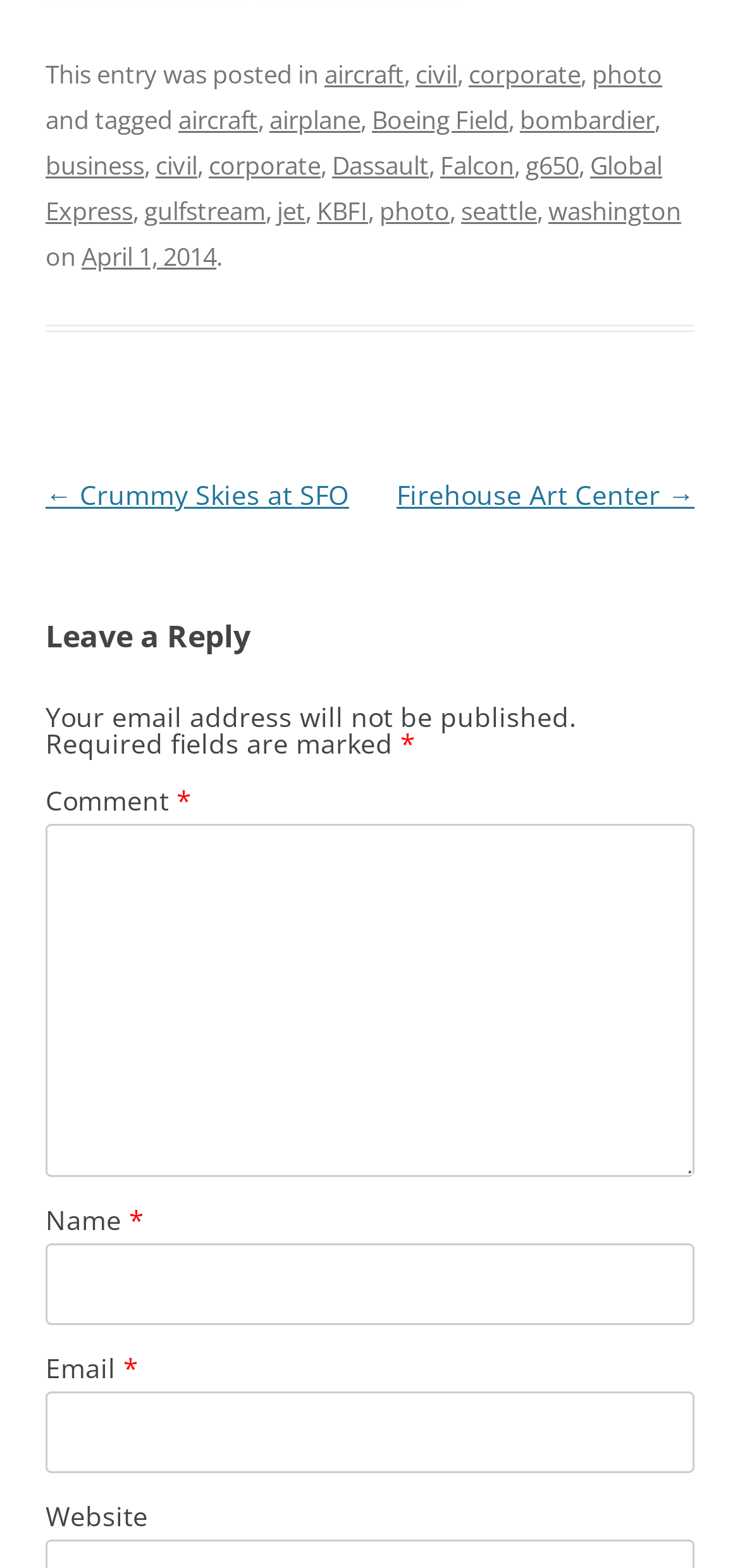What are the navigation links at the bottom?
Using the information from the image, give a concise answer in one word or a short phrase.

← Crummy Skies at SFO, Firehouse Art Center →